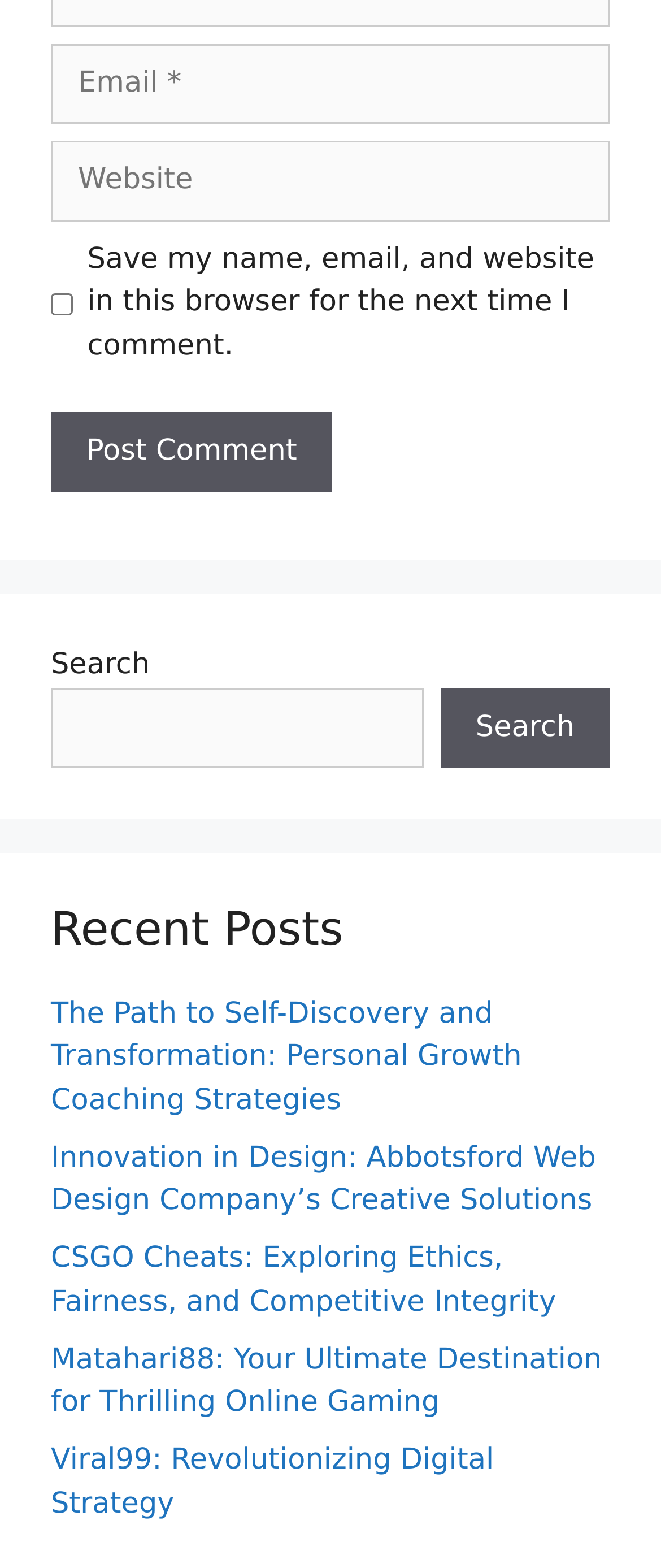Determine the bounding box for the described HTML element: "parent_node: Comment name="url" placeholder="Website"". Ensure the coordinates are four float numbers between 0 and 1 in the format [left, top, right, bottom].

[0.077, 0.09, 0.923, 0.141]